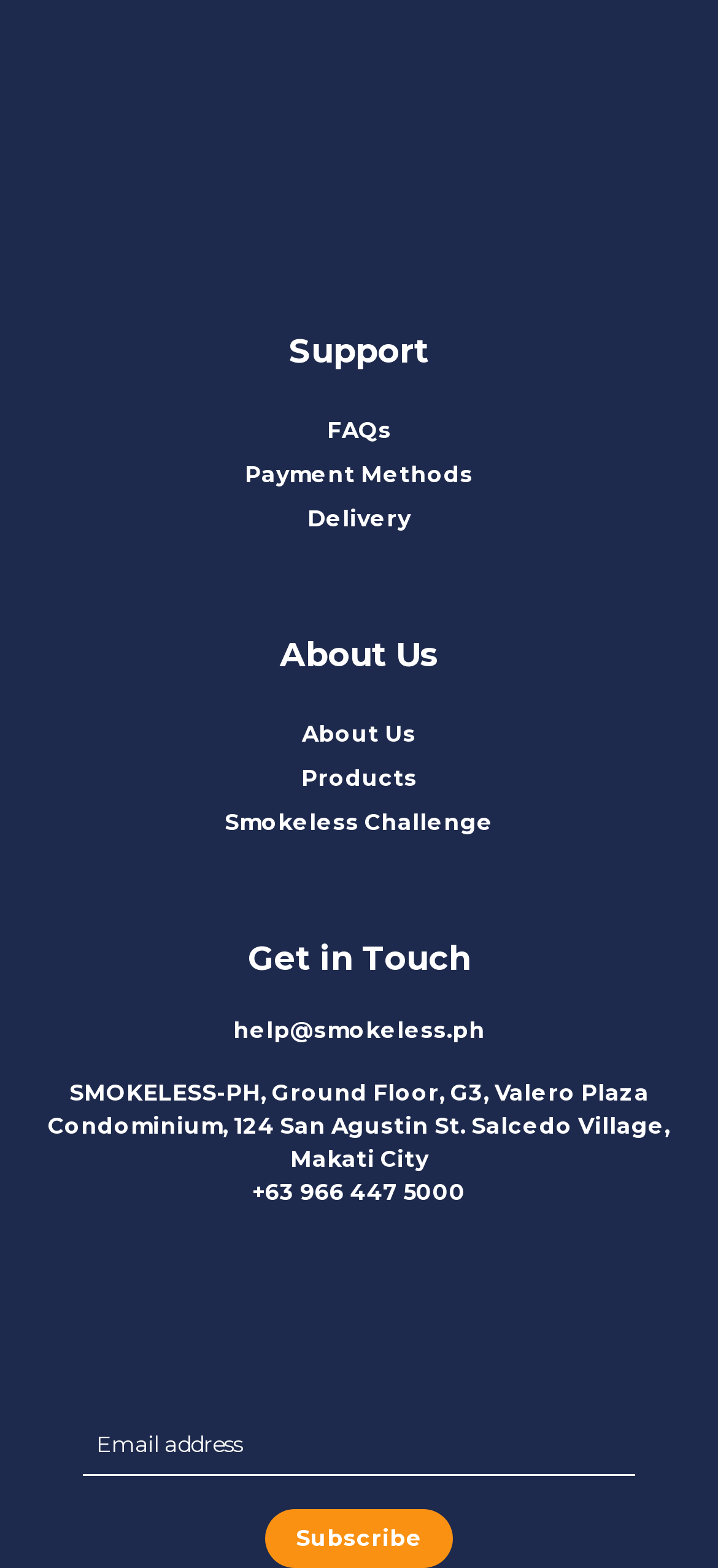Identify and provide the bounding box for the element described by: "Delivery".

[0.428, 0.322, 0.572, 0.34]